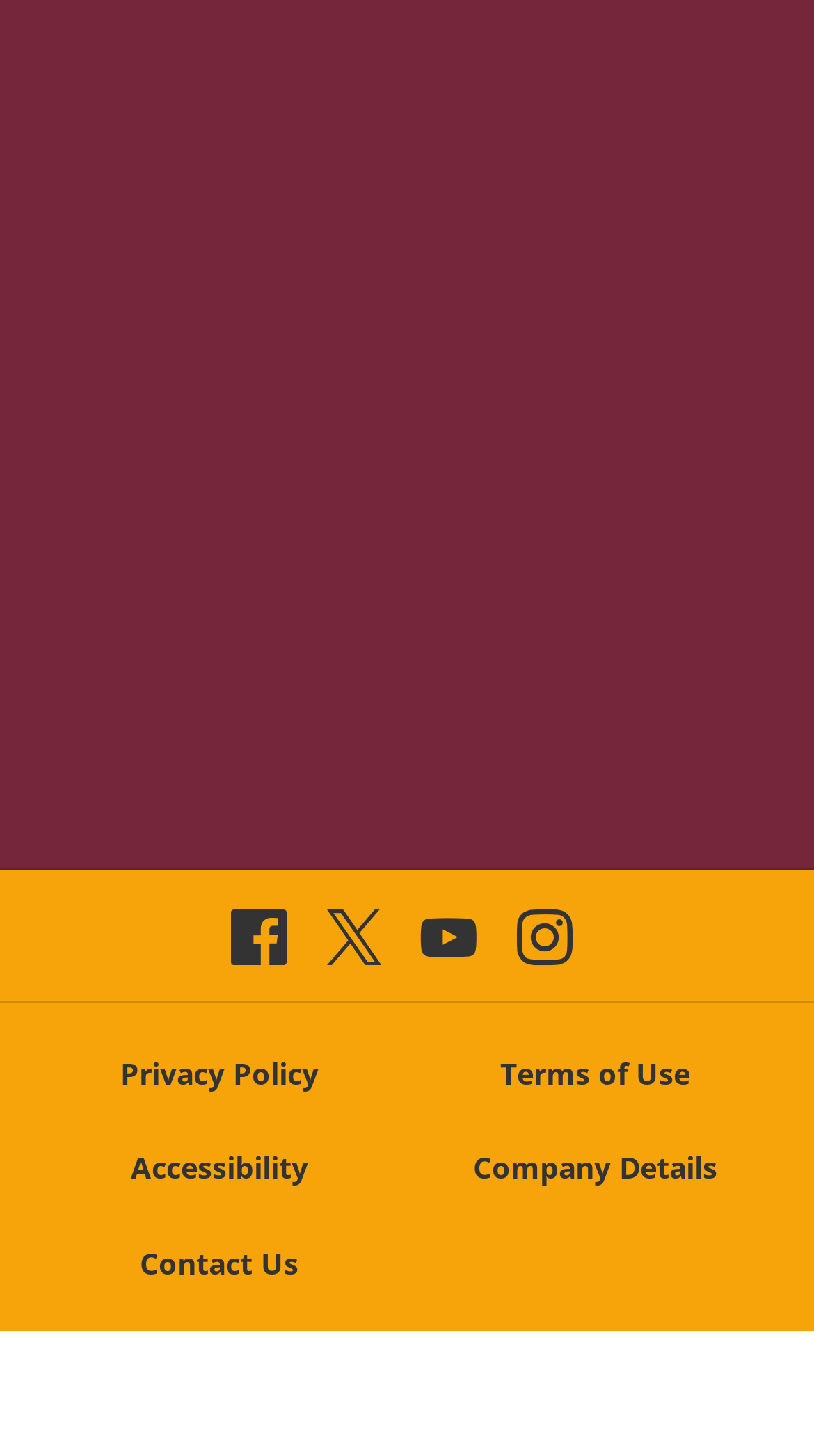Find the bounding box coordinates of the clickable area that will achieve the following instruction: "view Instagram".

[0.635, 0.618, 0.704, 0.673]